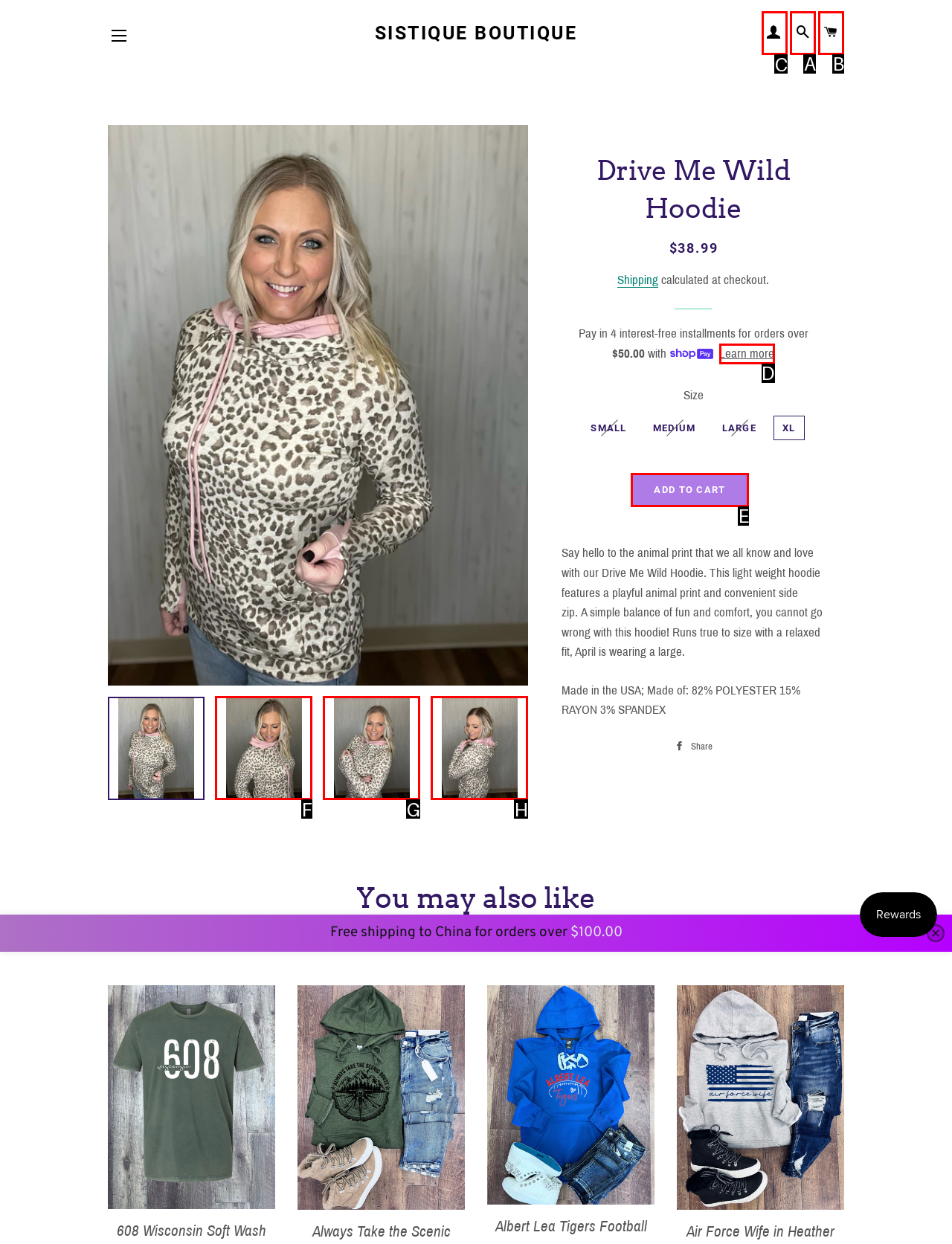Specify which element within the red bounding boxes should be clicked for this task: Click the 'LOG IN' link Respond with the letter of the correct option.

C